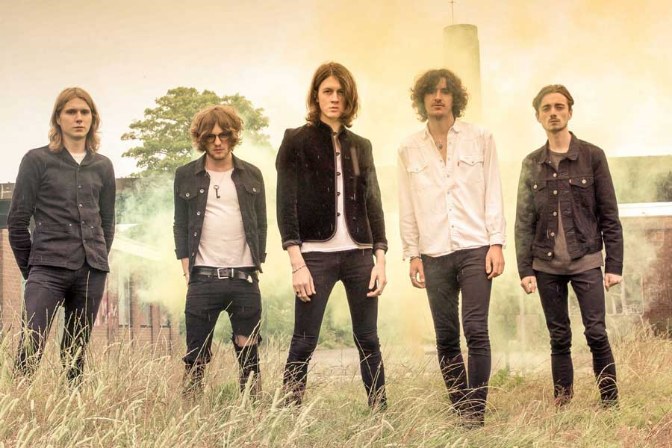What is the color of the smoke in the background?
Answer with a single word or short phrase according to what you see in the image.

green and yellow